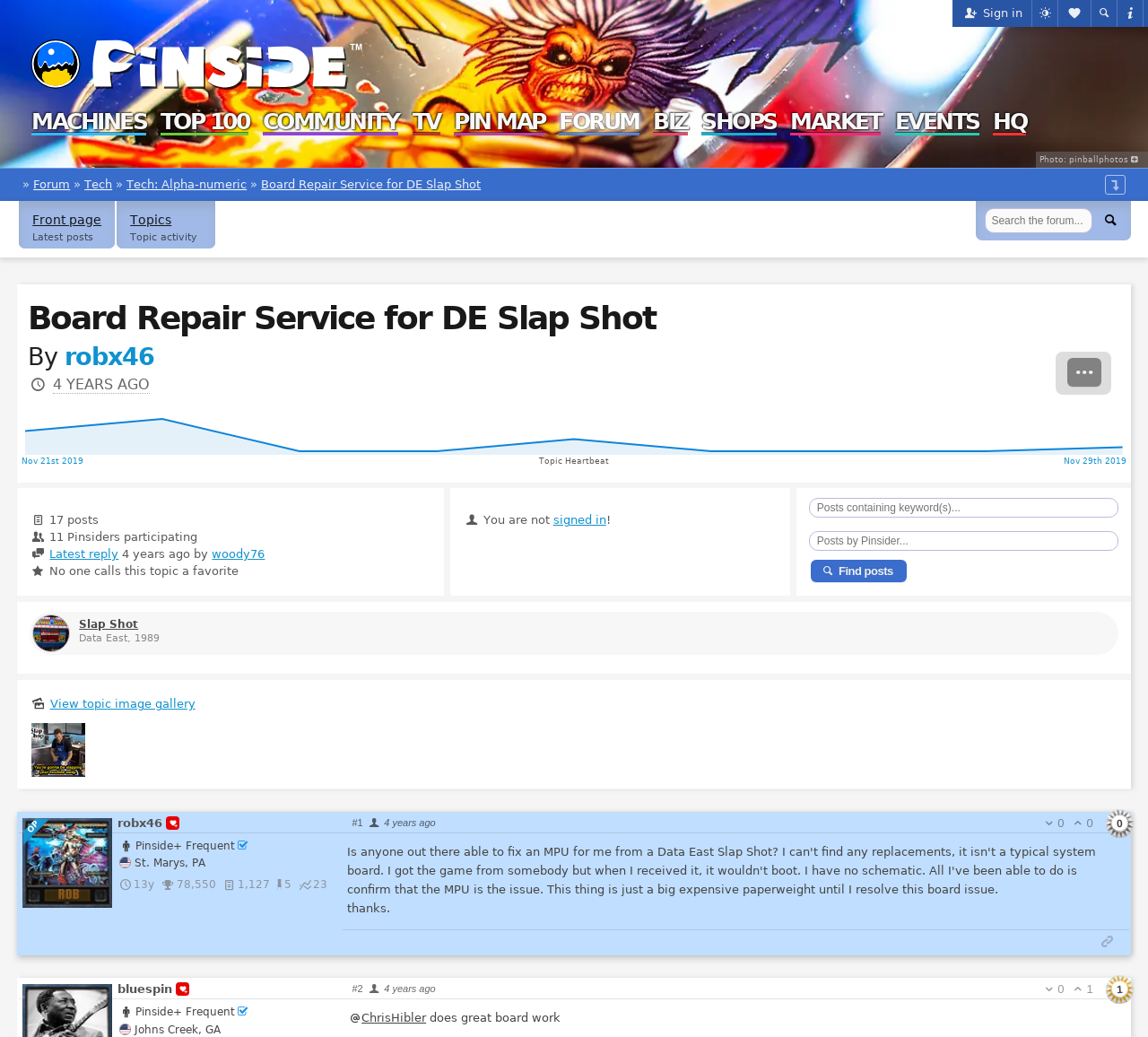Produce a meticulous description of the webpage.

This webpage is a forum topic page on Pinside.com, a website about pinball machines. At the top of the page, there is a navigation bar with several links, including "MACHINES", "TOP 100", "COMMUNITY", and others. To the right of the navigation bar, there are five icons for signing in, searching, and accessing other features.

Below the navigation bar, there is a heading that reads "Board Repair Service for DE Slap Shot" with a link to the forum topic. The topic is posted by "robx46" and has a timestamp of "4 years ago". There is also a link to the latest reply in the topic, which is from "woody76".

On the left side of the page, there is a sidebar with several links, including "Front page", "Latest posts", and "Topics". There is also a search bar and a button to search the forum.

The main content of the page is the forum topic itself, which includes a heading, the topic text, and several replies from users. Each reply includes the user's name, a timestamp, and the reply text. There are also several links and buttons throughout the topic, including links to view images, edit posts, and reply to the topic.

At the bottom of the page, there are several links to other topics and a link to view the topic image gallery. There is also a button to find posts and a link to view the topic's heartbeat.

Throughout the page, there are several images, including a logo for Pinside.com, a photo of a pinball machine, and several icons for various features.